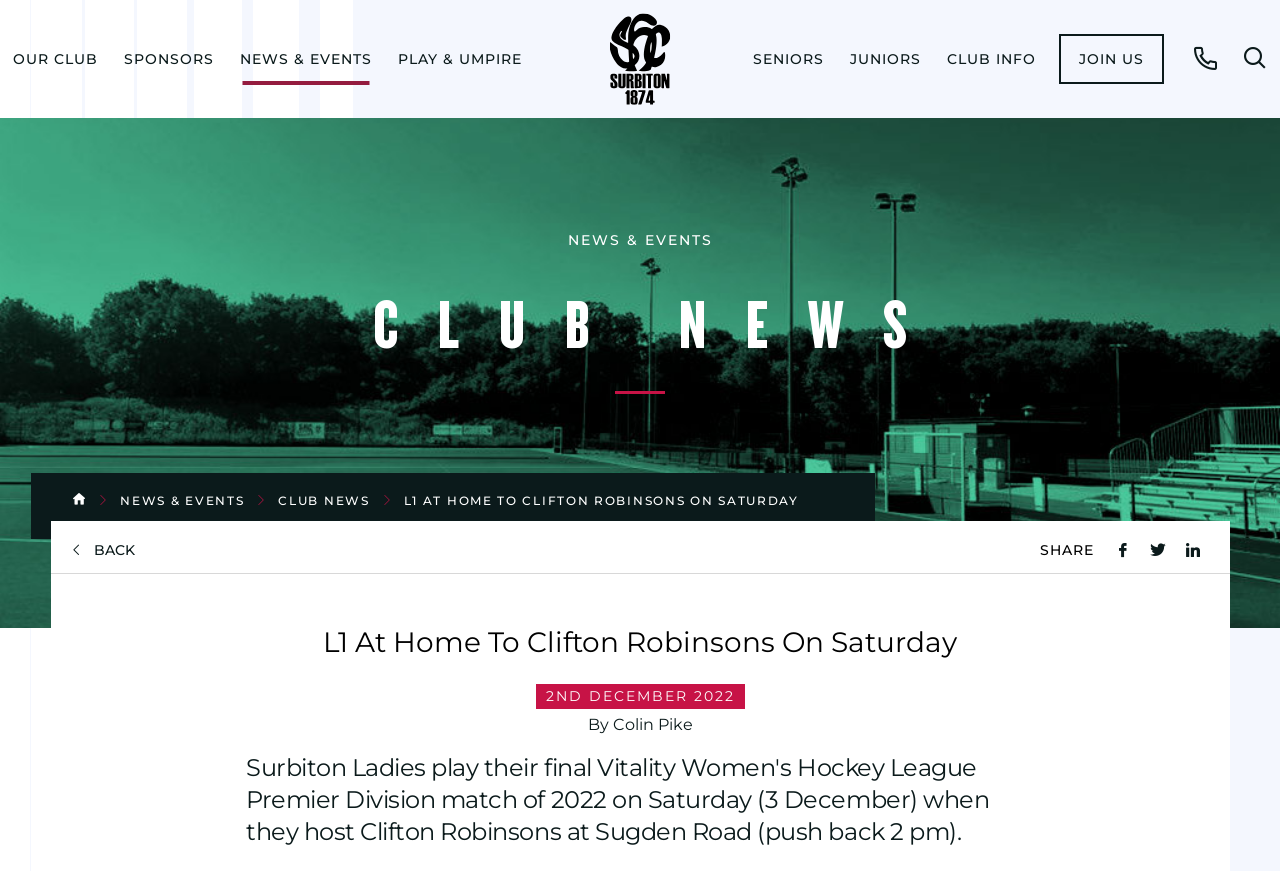What is the name of the hockey club?
Provide an in-depth answer to the question, covering all aspects.

I inferred this answer by looking at the root element's description, which mentions 'Surbiton Hockey Club'. This suggests that the webpage is related to this hockey club.